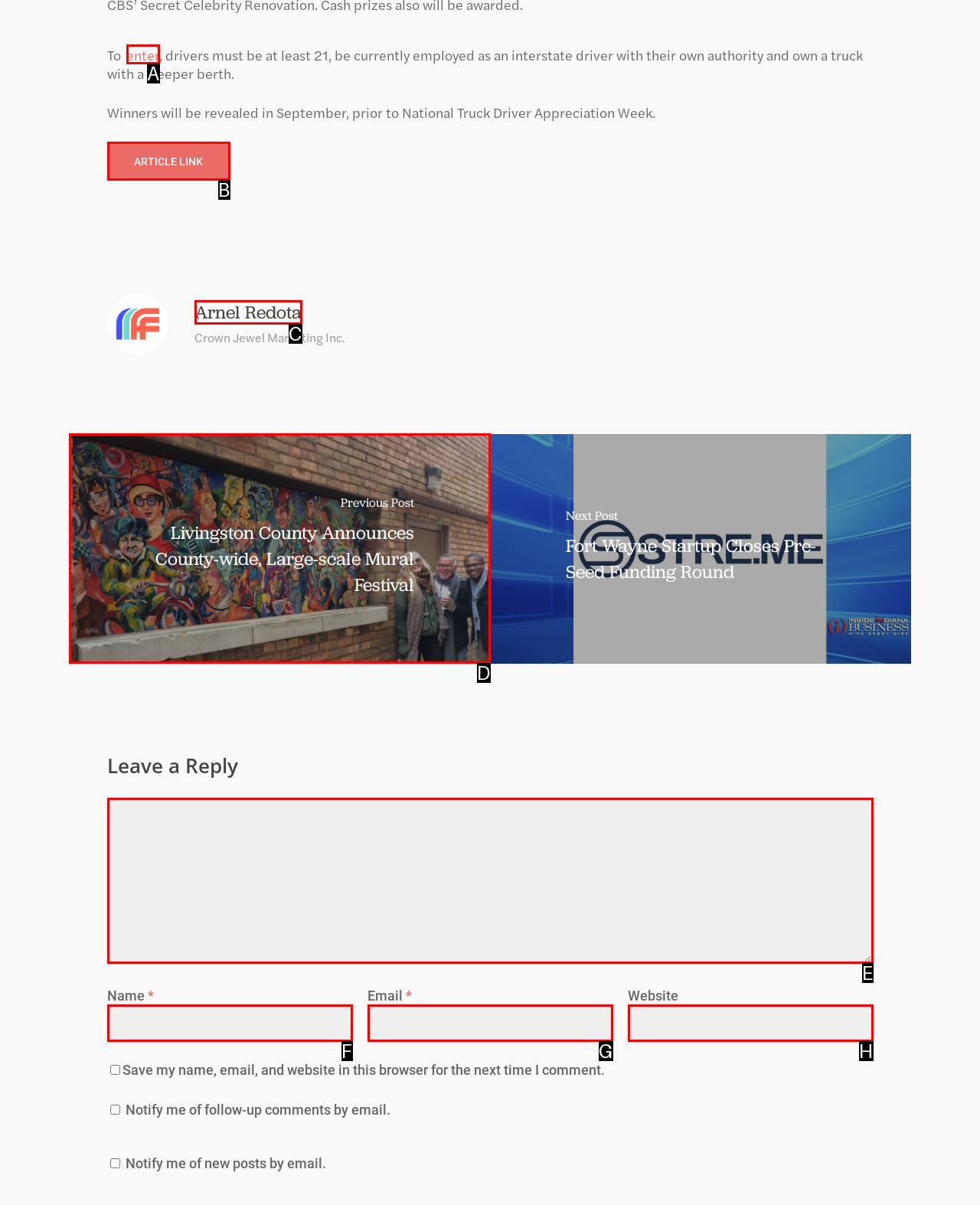Point out the option that aligns with the description: Article Link
Provide the letter of the corresponding choice directly.

B